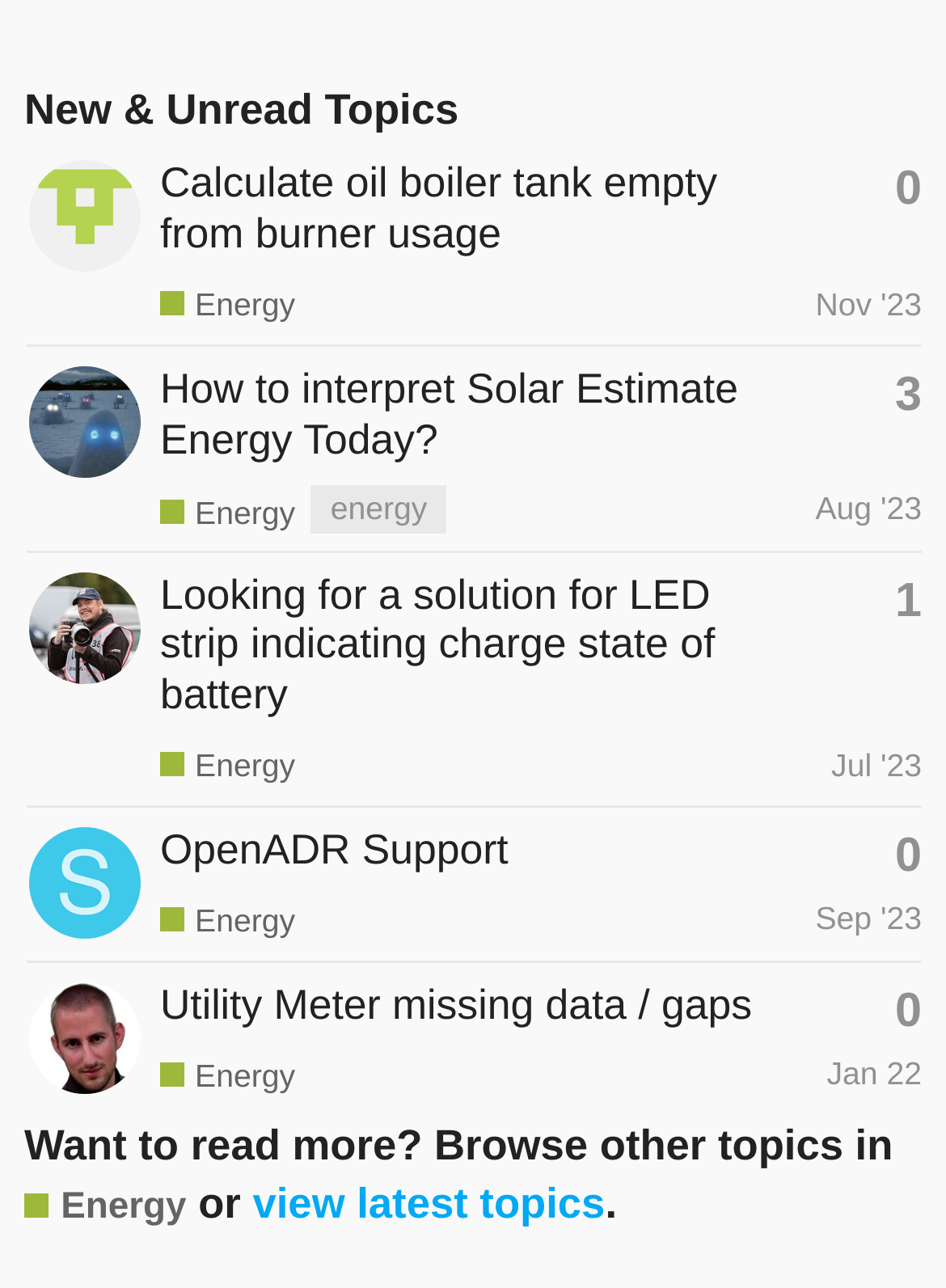What is the purpose of the 'Energy' category?
Use the image to give a comprehensive and detailed response to the question.

I found the 'Energy' category mentioned multiple times on the page and looked for a description of its purpose. The purpose is mentioned as 'Discuss tracking and saving energy in your home.' in the generic element next to the category link.